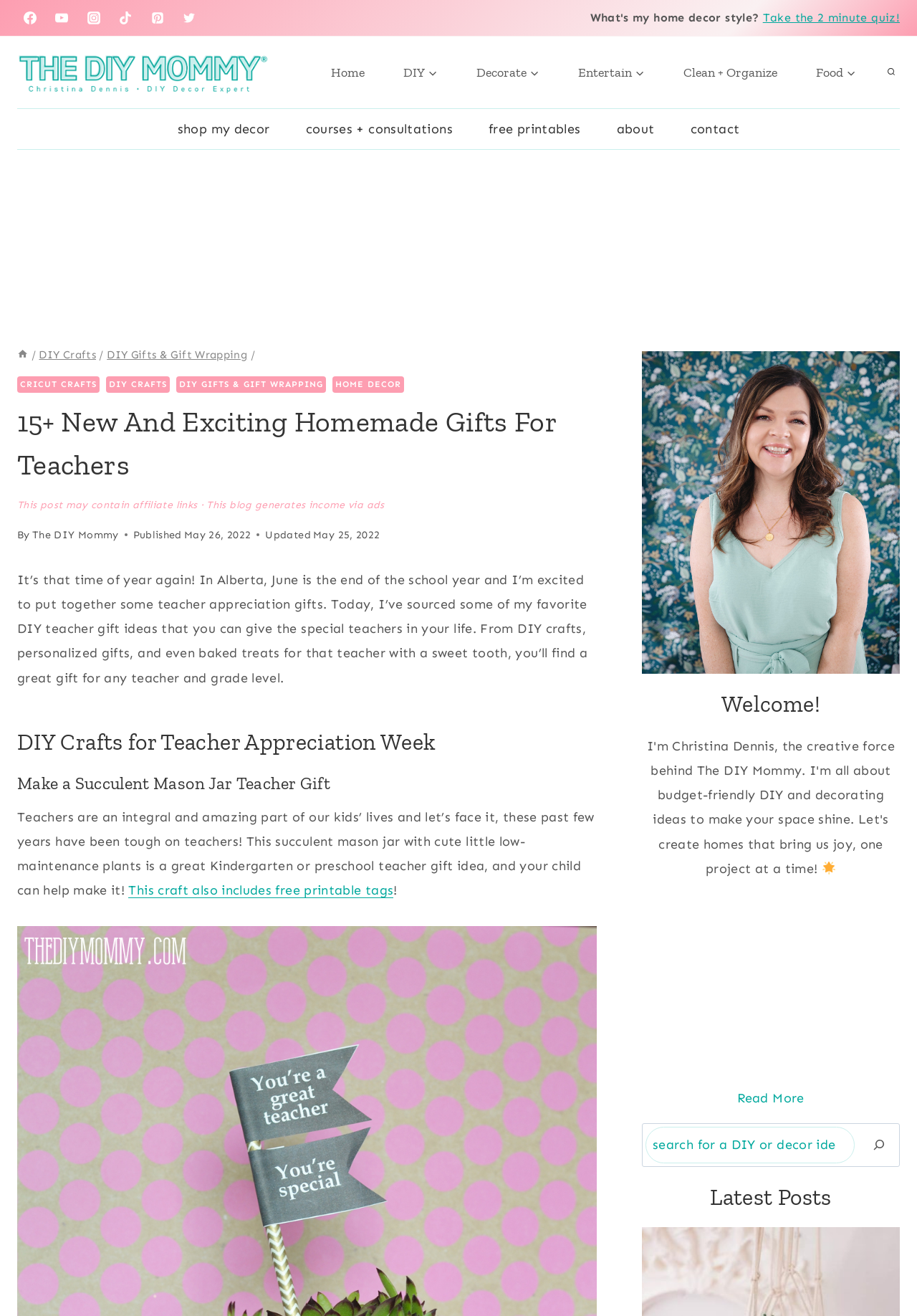Highlight the bounding box of the UI element that corresponds to this description: "Tech 2".

None